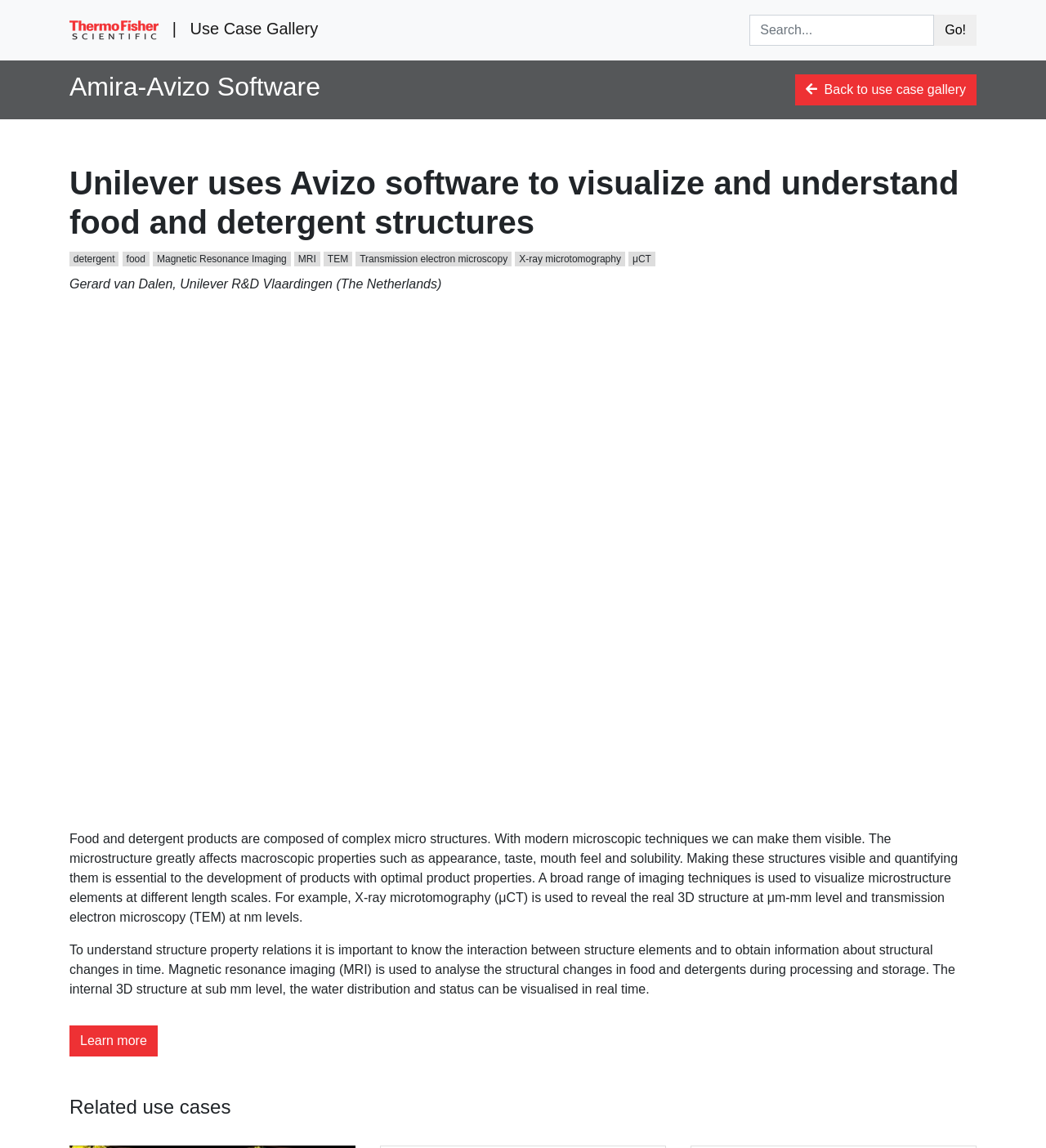Please provide the main heading of the webpage content.

Unilever uses Avizo software to visualize and understand food and detergent structures